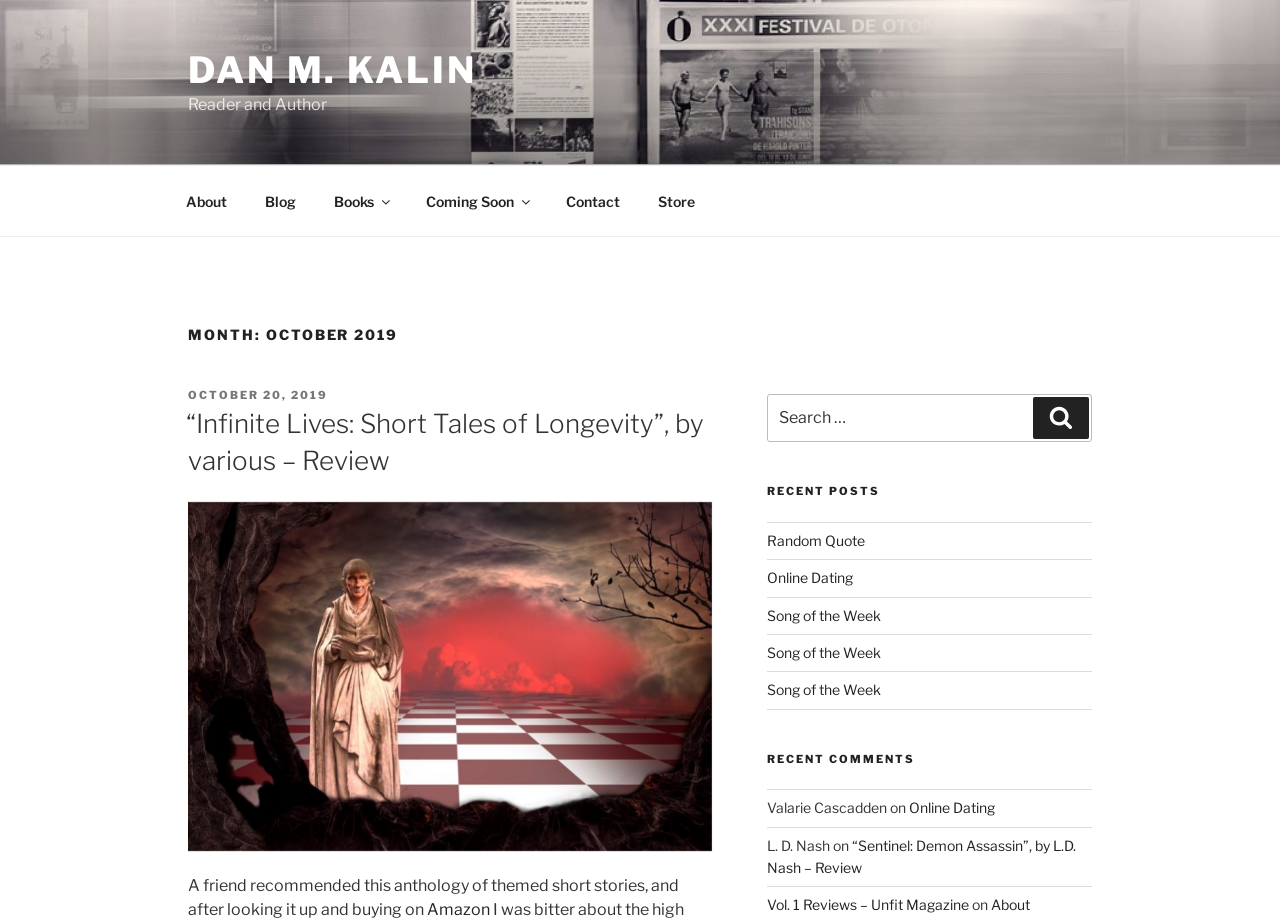What is the title of the first blog post?
Utilize the image to construct a detailed and well-explained answer.

The title of the first blog post can be found by looking at the heading element '“Infinite Lives: Short Tales of Longevity”, by various – Review' which is located below the heading 'MONTH: OCTOBER 2019'.